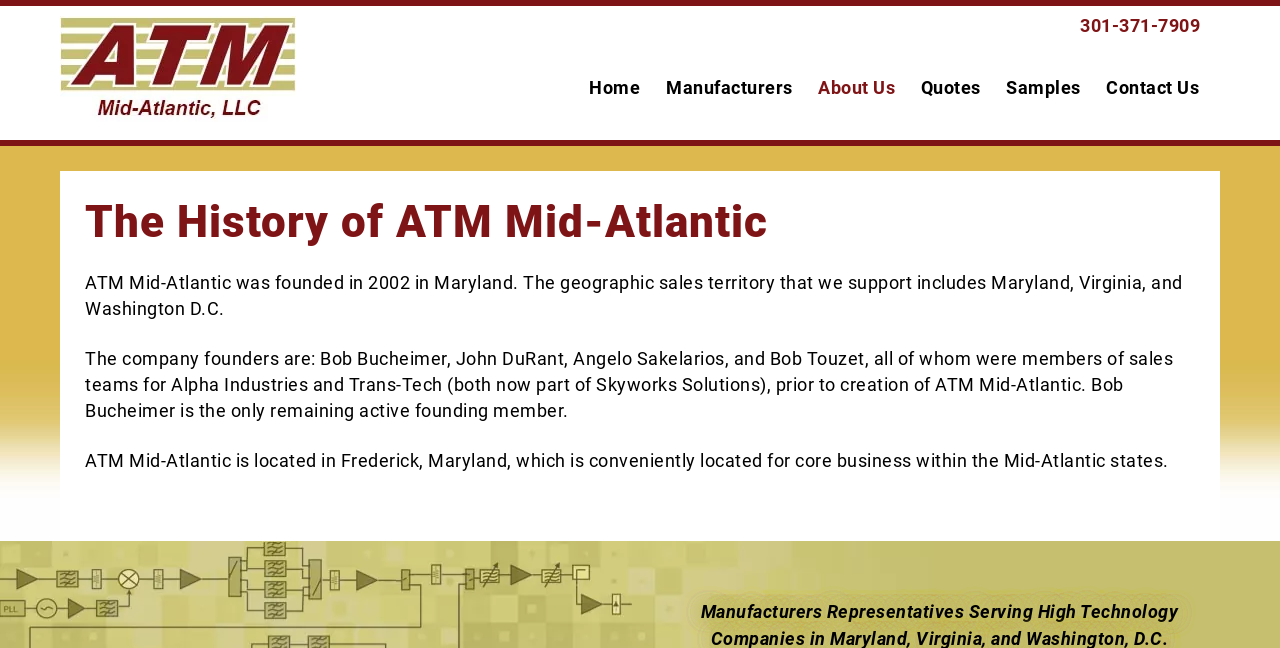Where is ATM Mid-Atlantic located?
Answer the question with a single word or phrase derived from the image.

Frederick, Maryland